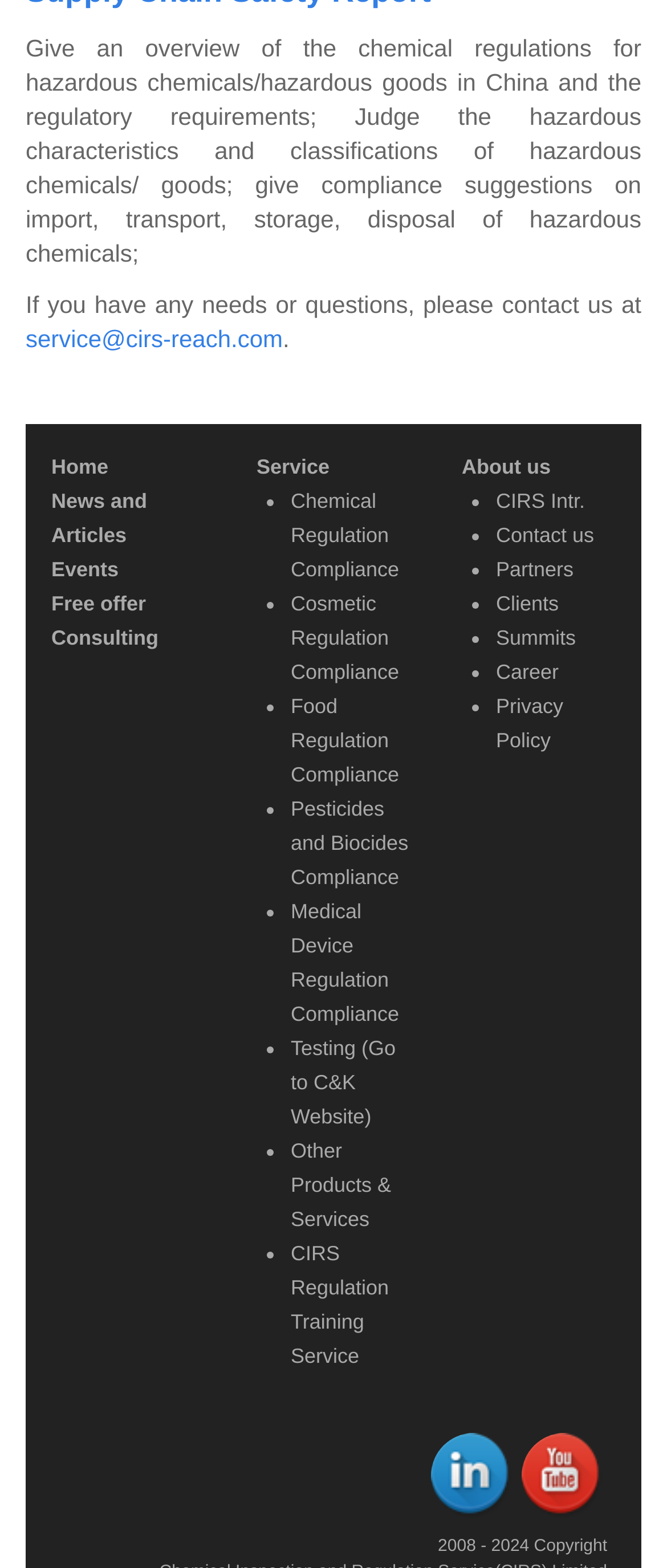What is the company's name?
Please give a detailed and elaborate answer to the question based on the image.

The company's name is CIRS, which can be inferred from the link 'CIRS Intr.' and the static text 'CIRS Regulation Training Service' on the webpage.